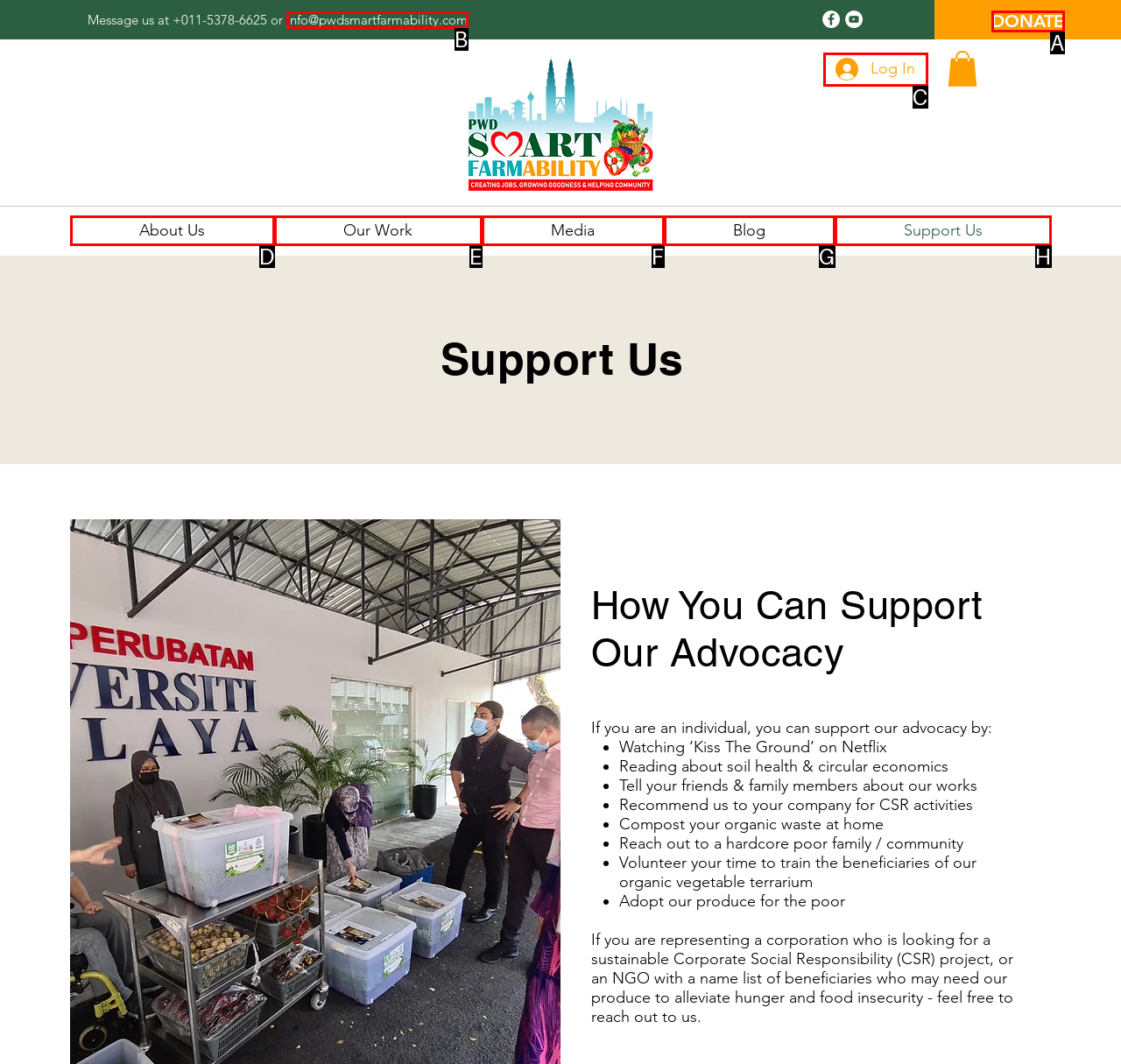Determine which HTML element matches the given description: Support Us. Provide the corresponding option's letter directly.

H